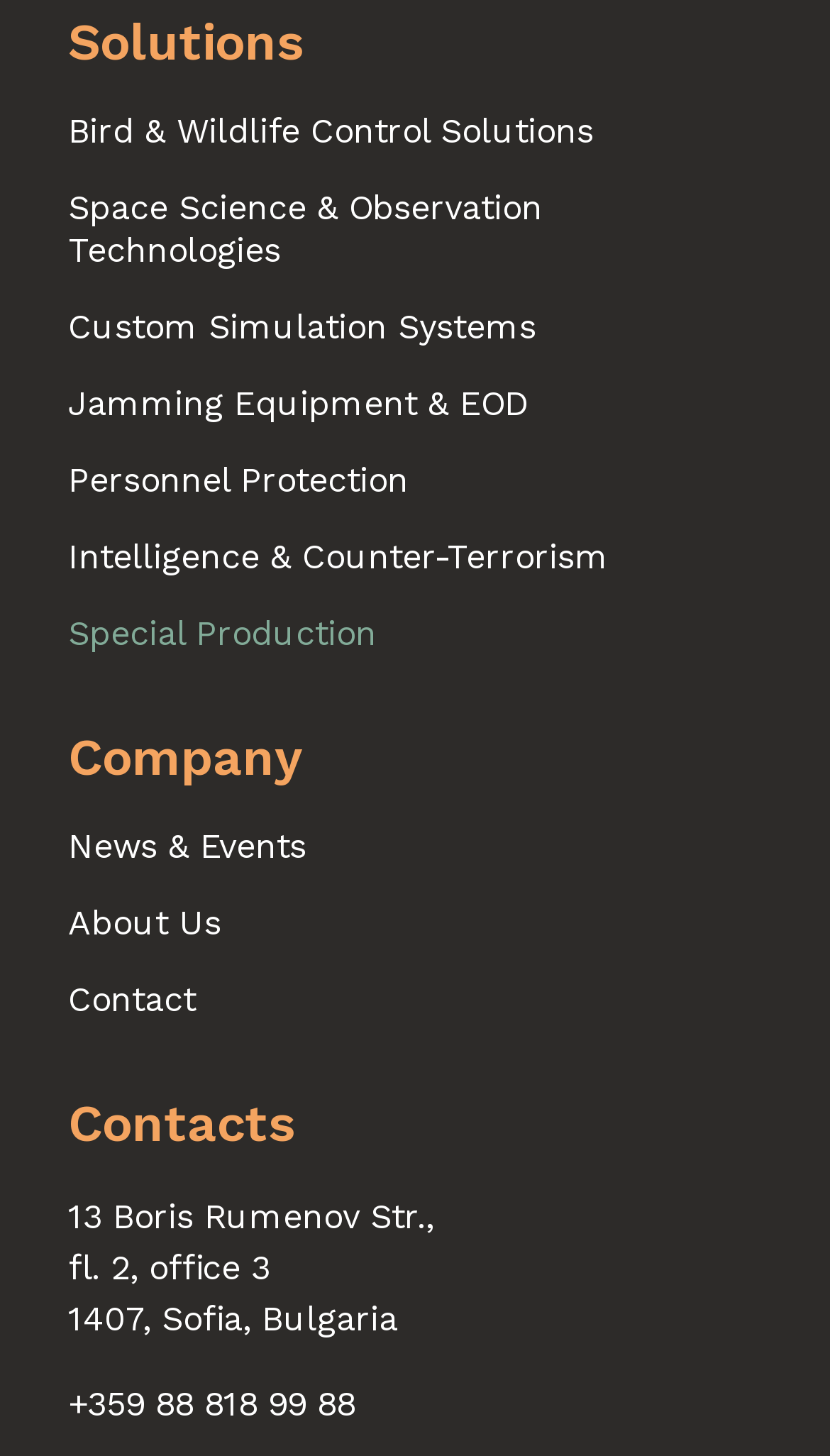Locate the bounding box coordinates of the segment that needs to be clicked to meet this instruction: "Download text".

None